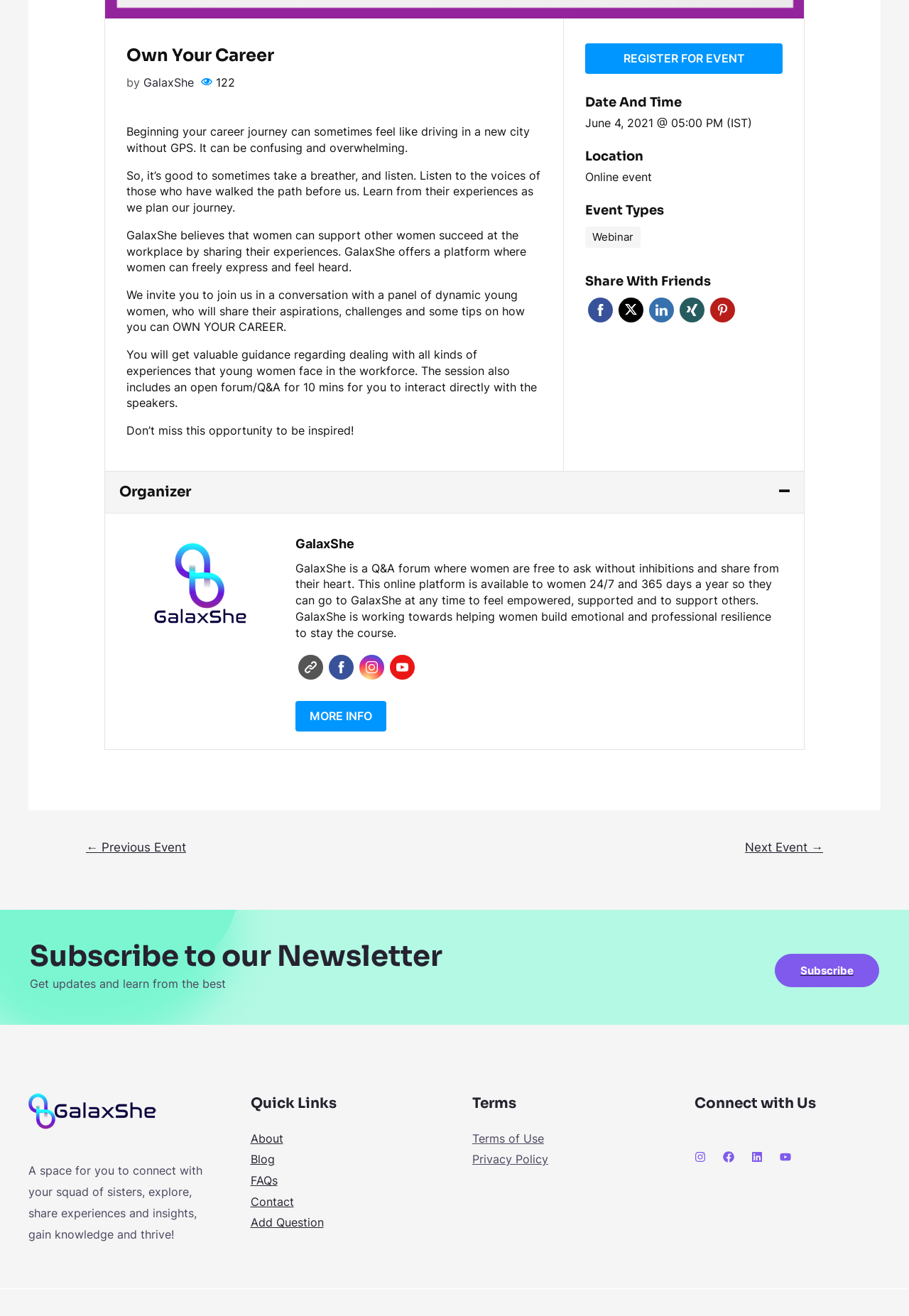Please reply with a single word or brief phrase to the question: 
How can I register for the event?

Click the 'REGISTER FOR EVENT' button